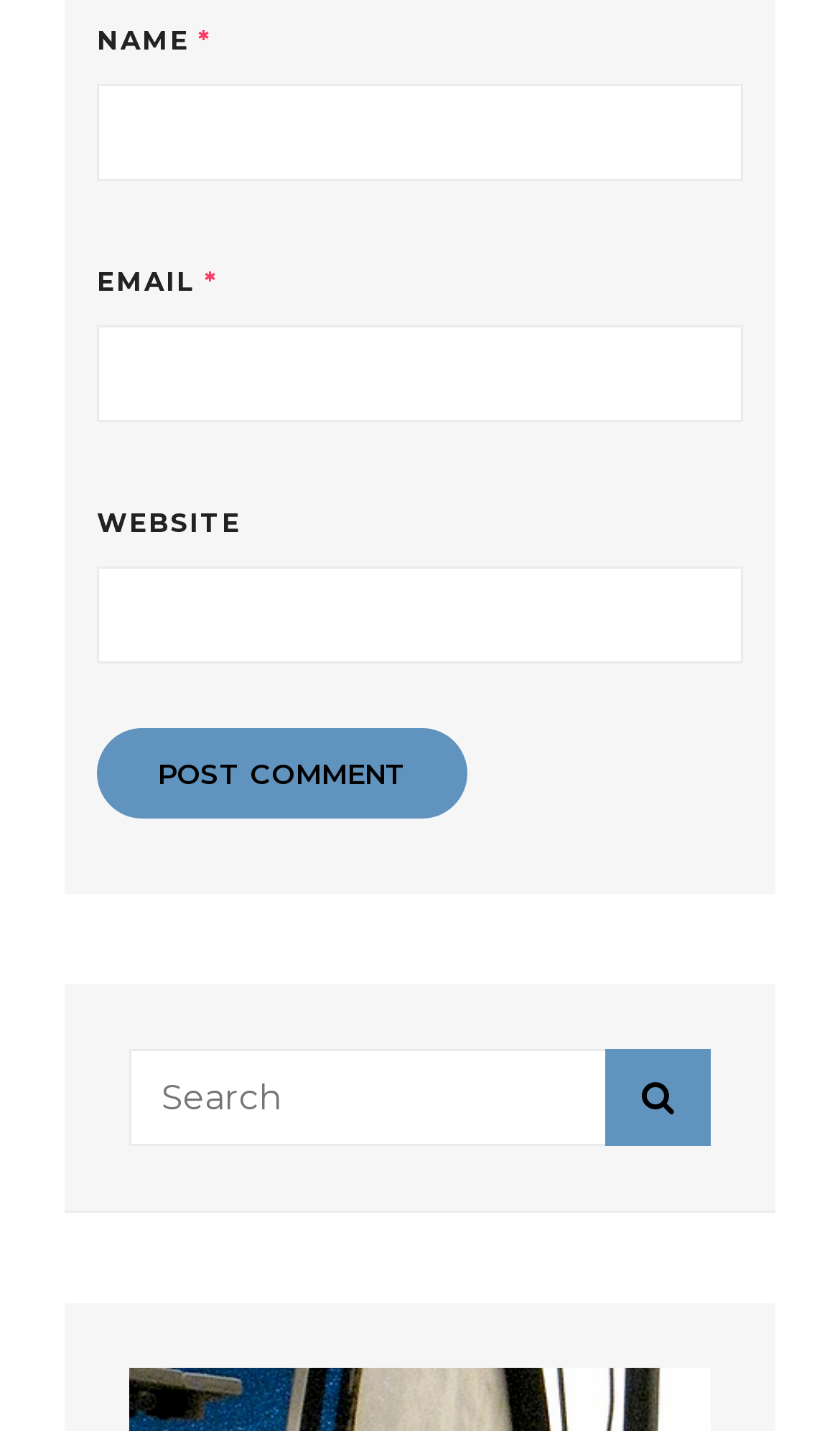Provide the bounding box coordinates in the format (top-left x, top-left y, bottom-right x, bottom-right y). All values are floating point numbers between 0 and 1. Determine the bounding box coordinate of the UI element described as: parent_node: WEBSITE name="url"

[0.115, 0.397, 0.885, 0.464]